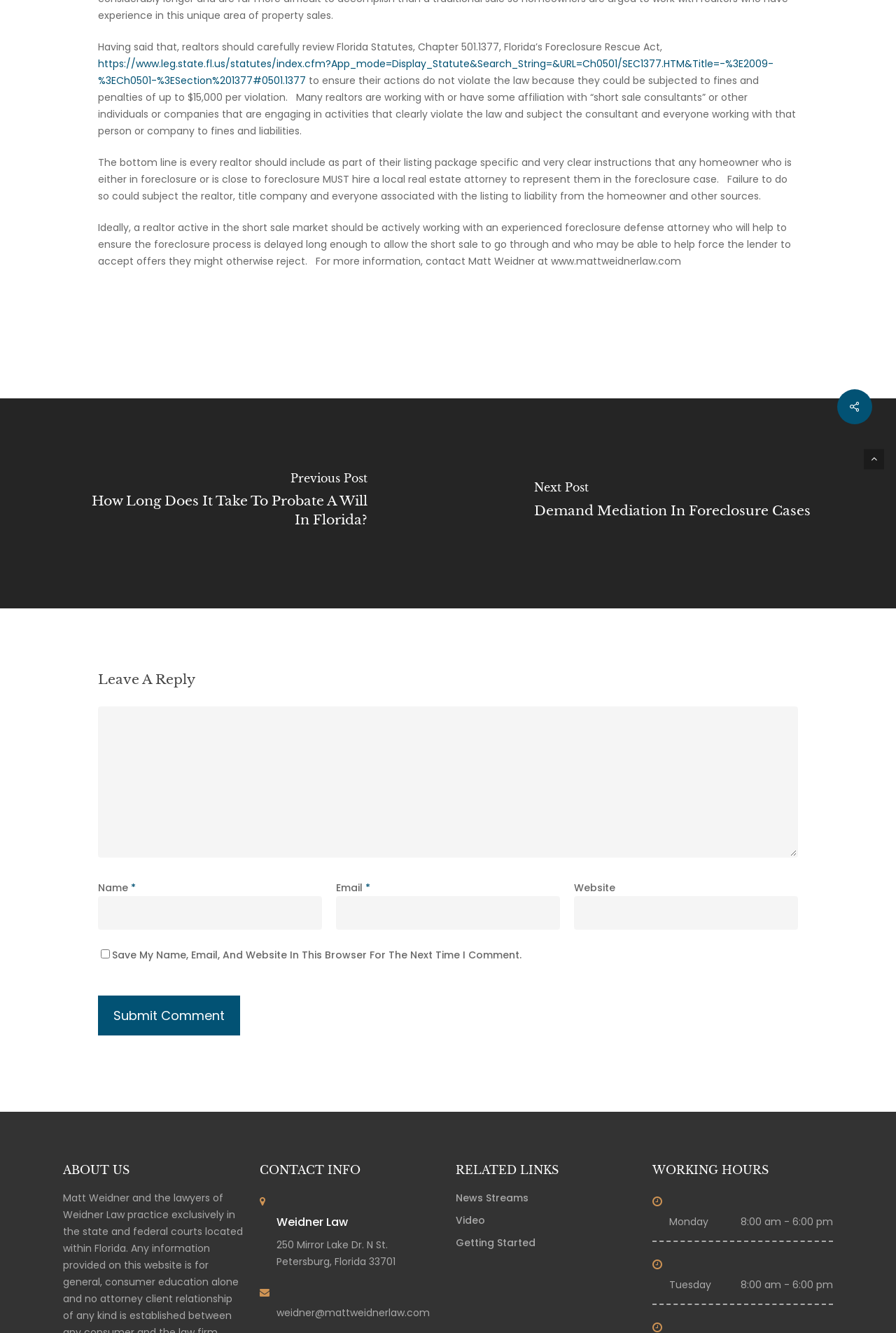Bounding box coordinates are specified in the format (top-left x, top-left y, bottom-right x, bottom-right y). All values are floating point numbers bounded between 0 and 1. Please provide the bounding box coordinate of the region this sentence describes: parent_node: Email * name="email"

[0.375, 0.672, 0.625, 0.698]